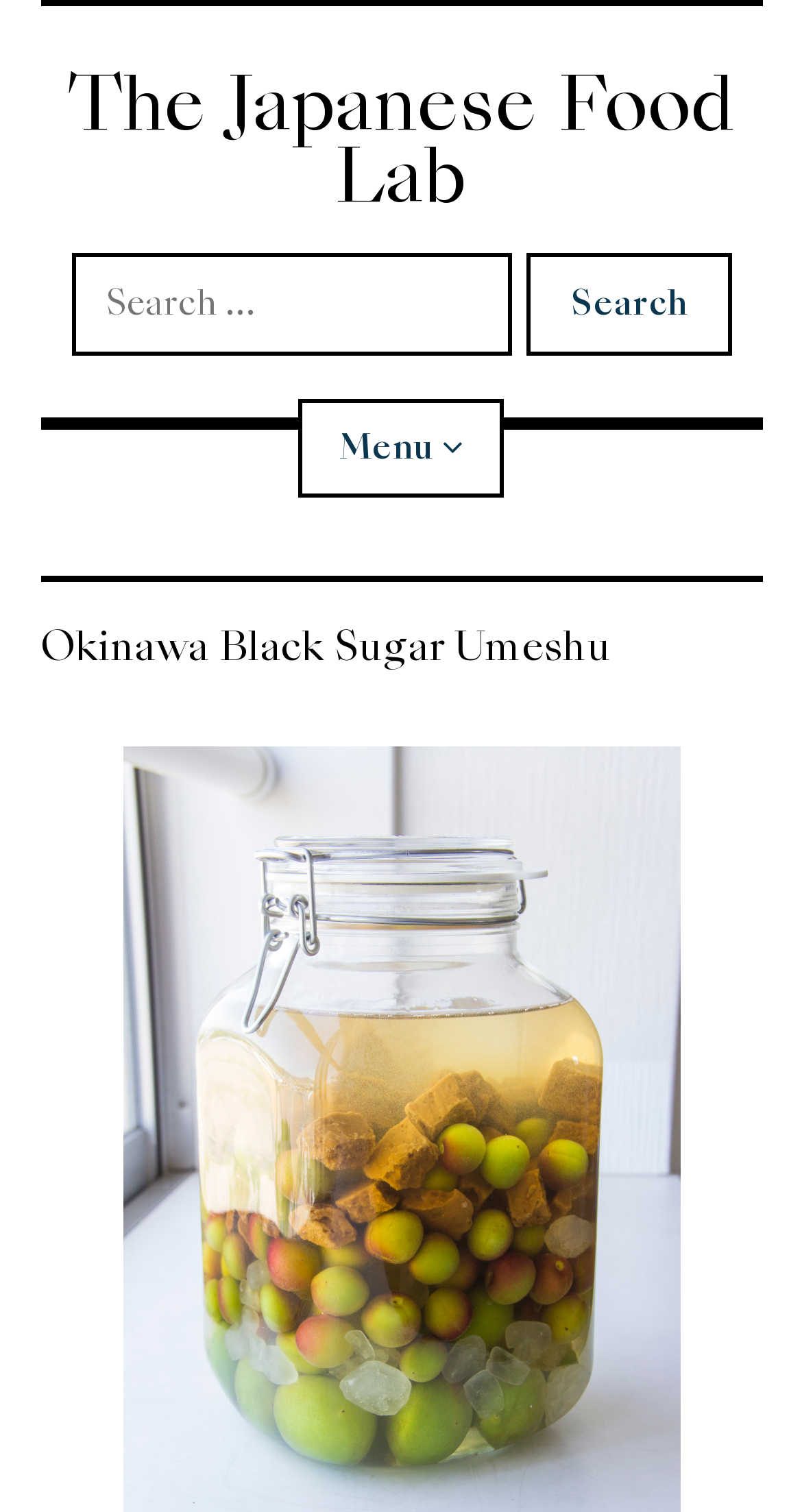Please determine the bounding box coordinates of the section I need to click to accomplish this instruction: "Open the menu".

[0.372, 0.264, 0.628, 0.329]